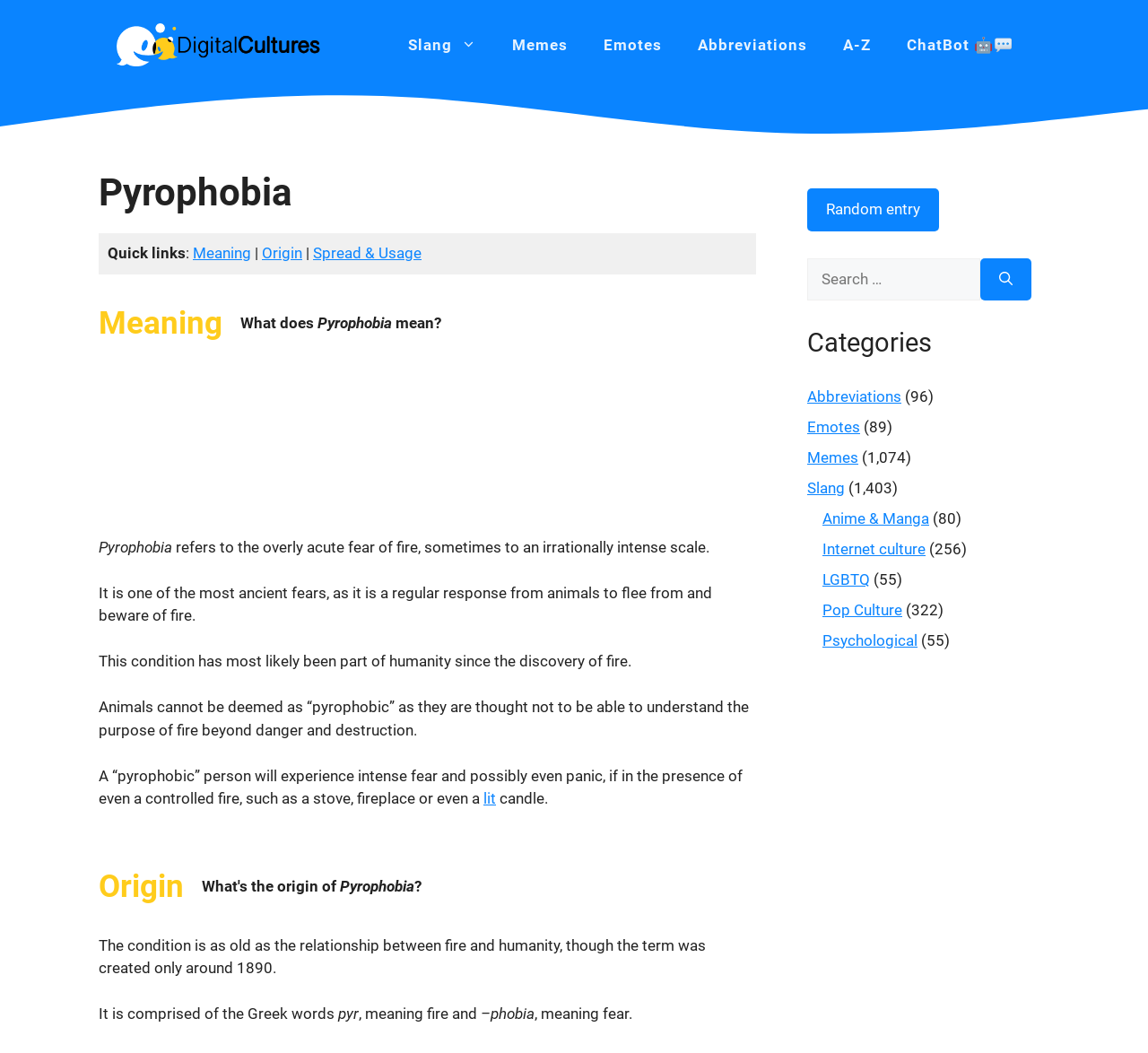Using the information from the screenshot, answer the following question thoroughly:
How many links are available in the primary navigation?

The primary navigation on the webpage contains 6 links, including Slang, Memes, Emotes, Abbreviations, A-Z, and ChatBot. These links can be found at the top of the webpage.